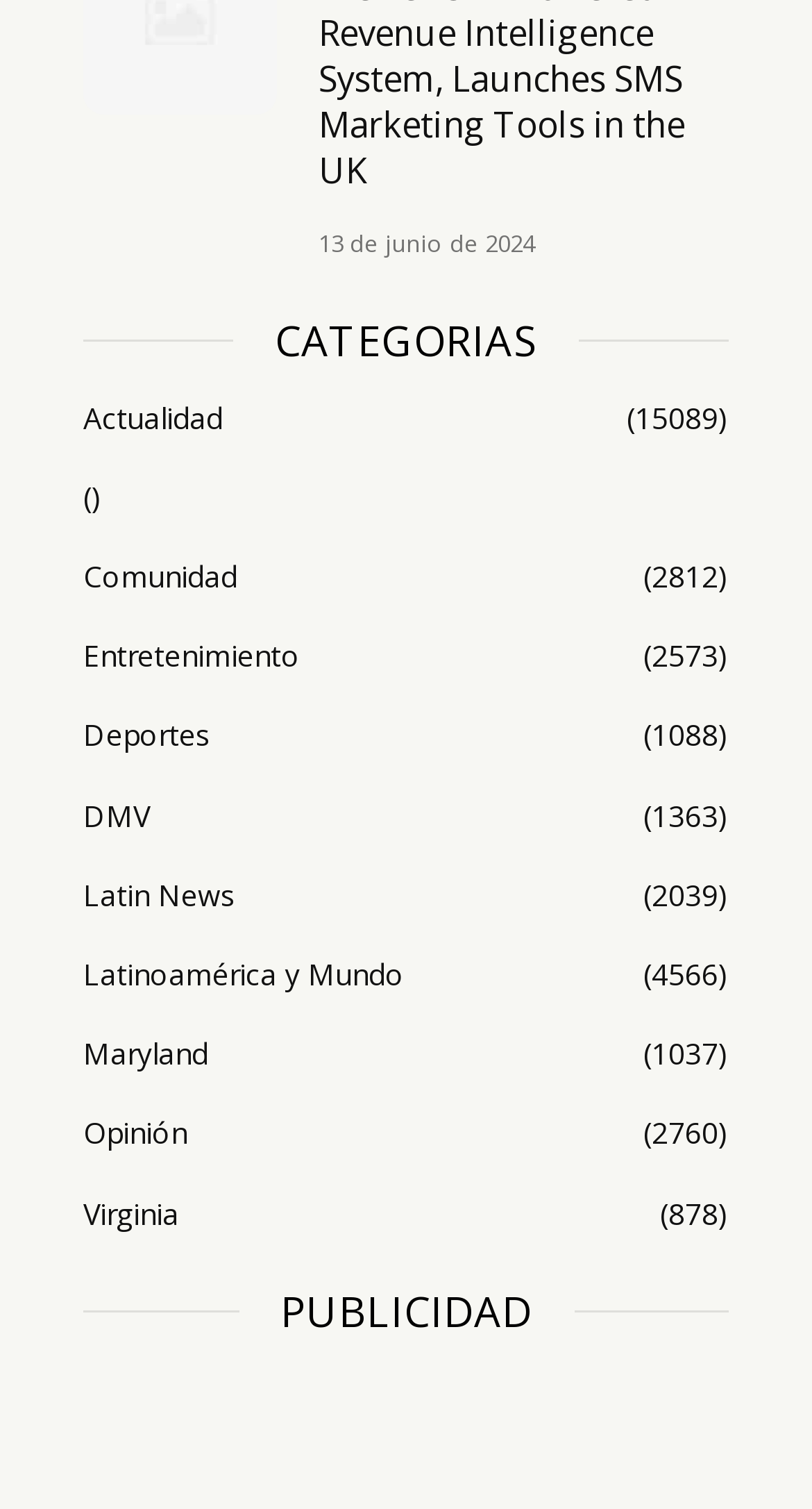Please specify the bounding box coordinates of the region to click in order to perform the following instruction: "click on the first icon".

None